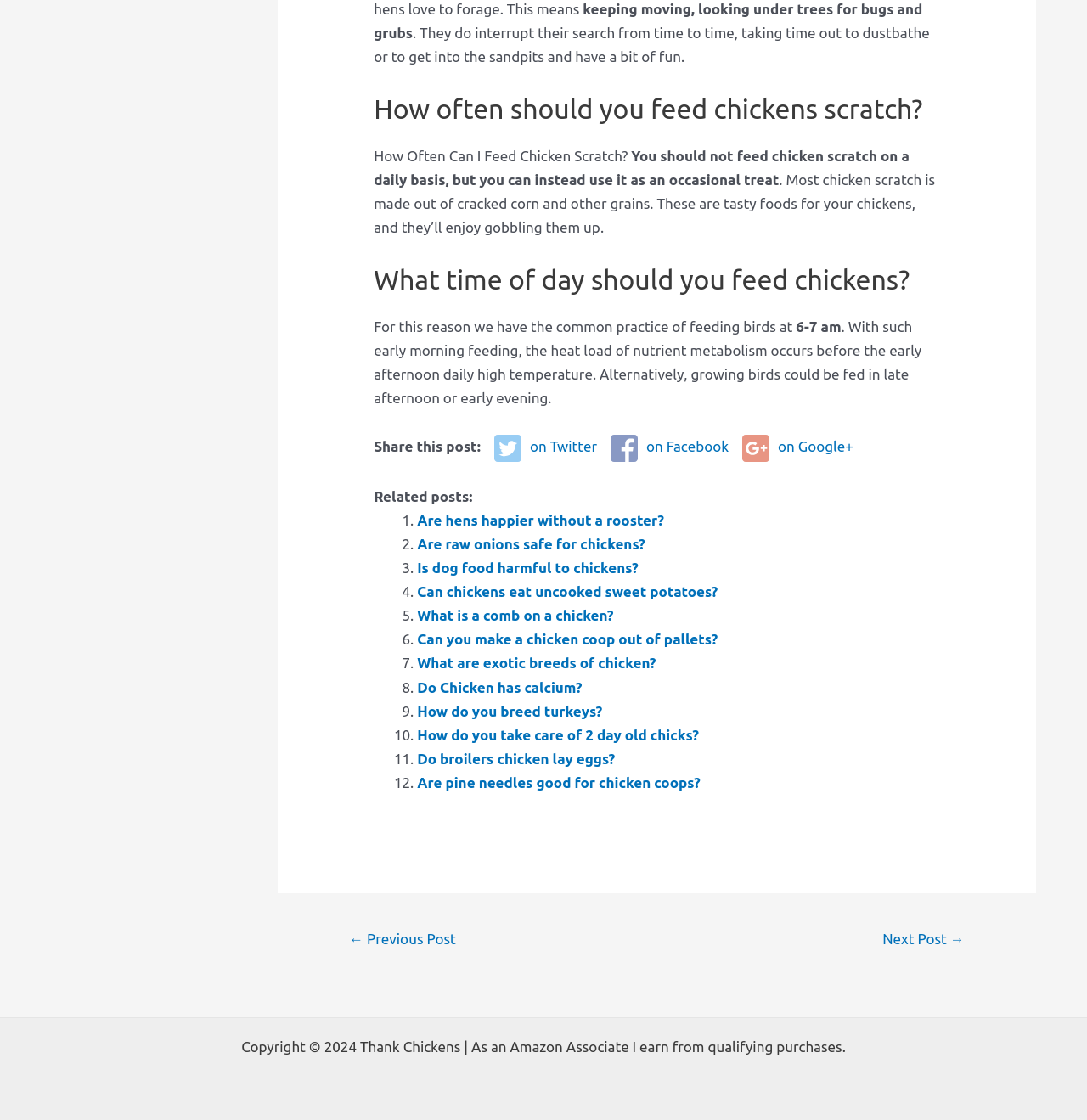Please find the bounding box for the UI component described as follows: "on Google+".

[0.683, 0.387, 0.785, 0.412]